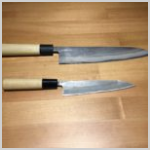What is the purpose of the larger knife?
Using the picture, provide a one-word or short phrase answer.

Various cutting techniques